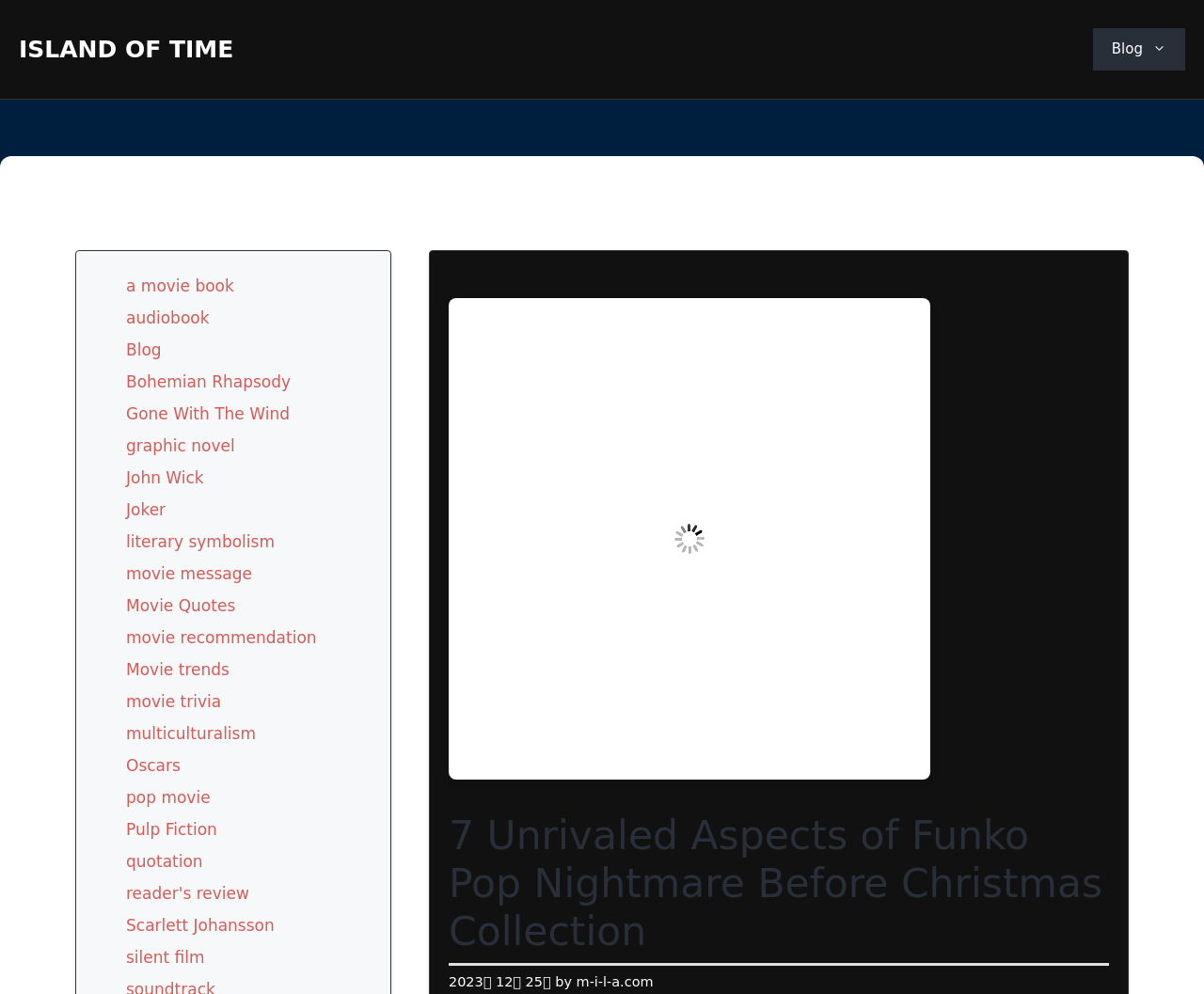What is the date of the article?
Look at the image and provide a short answer using one word or a phrase.

2023년 12월 25일